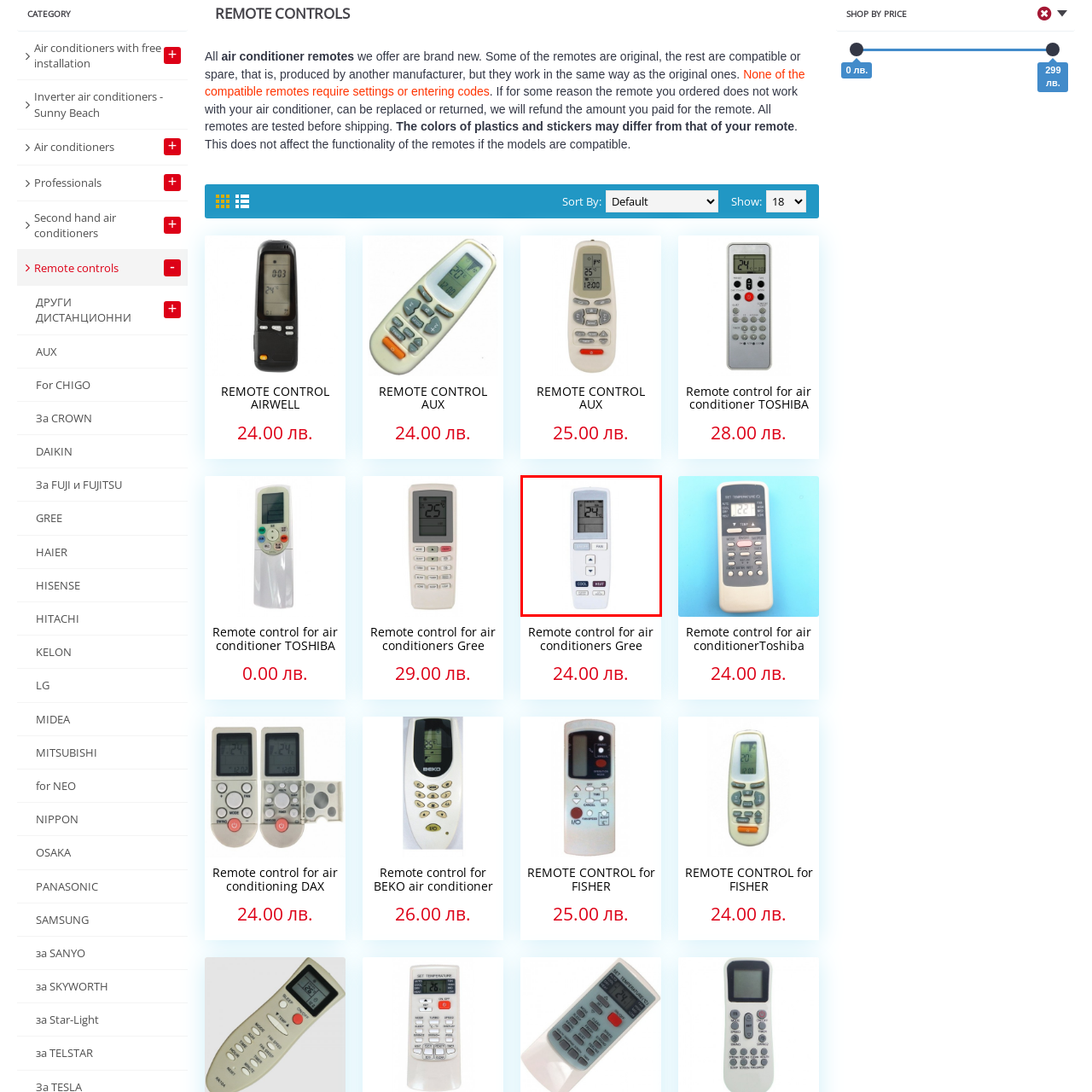Analyze the content inside the red box, What is the purpose of the fan settings on the air conditioner? Provide a short answer using a single word or phrase.

To adjust fan settings